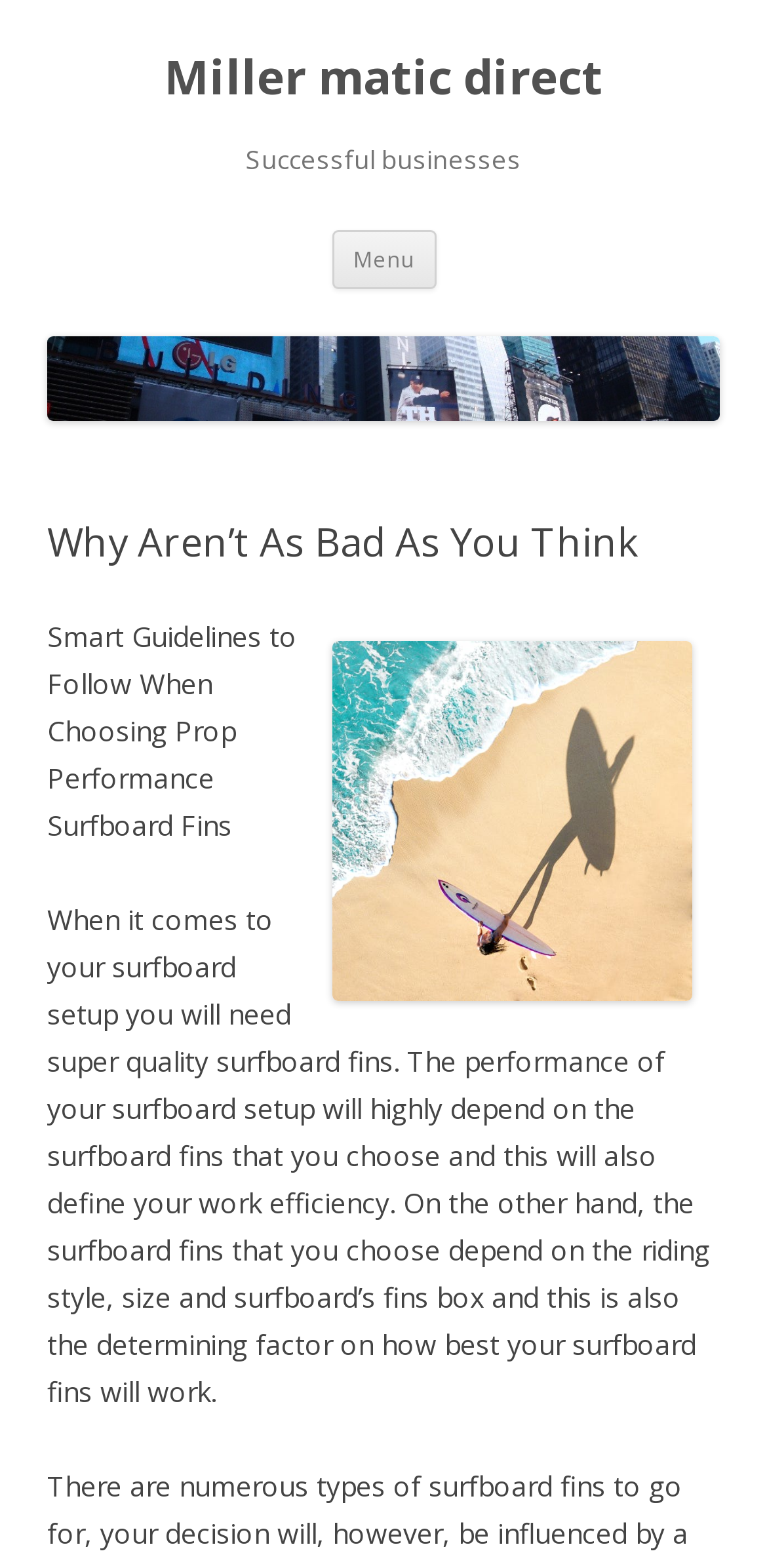What is the riding style mentioned in the article?
Please answer the question as detailed as possible.

The article mentions that the surfboard fins chosen depend on the riding style, but it does not specify what riding style is being referred to. It only mentions that the riding style is a factor in choosing the right surfboard fins.